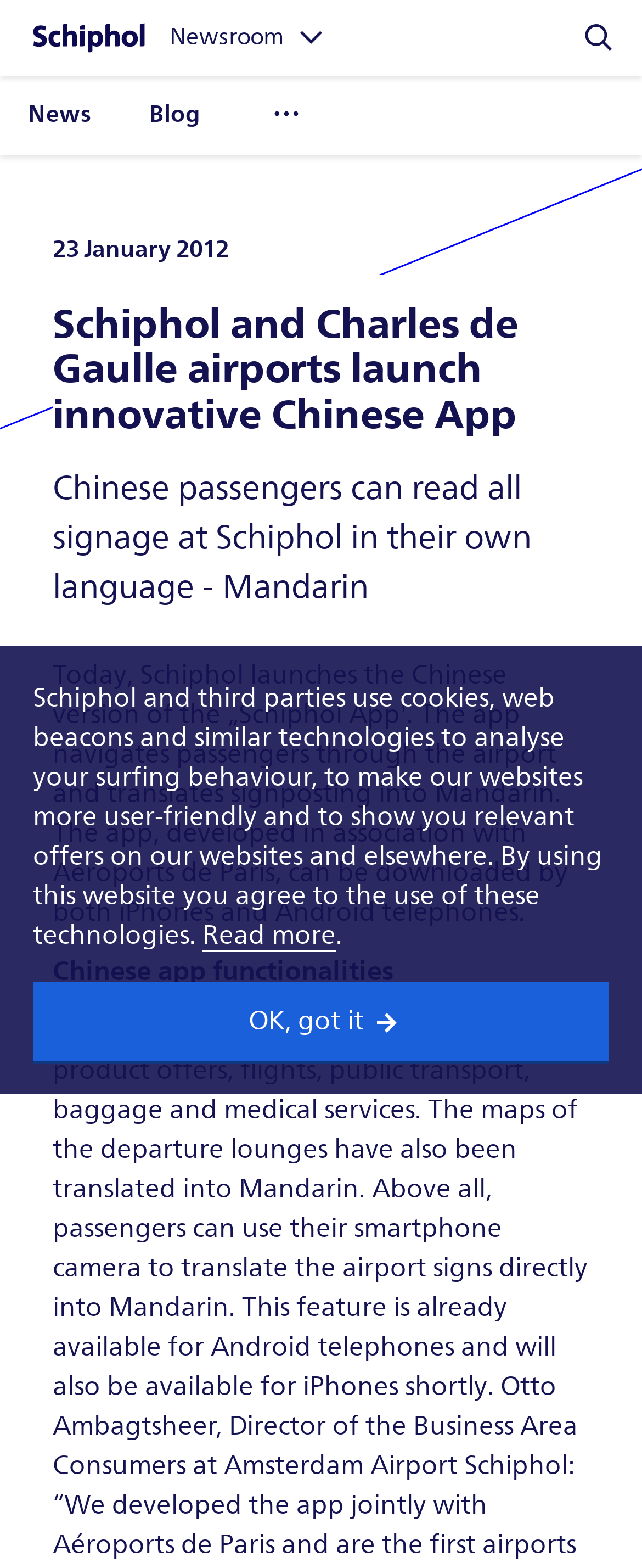Return the bounding box coordinates of the UI element that corresponds to this description: "Blog". The coordinates must be given as four float numbers in the range of 0 and 1, [left, top, right, bottom].

[0.217, 0.049, 0.388, 0.096]